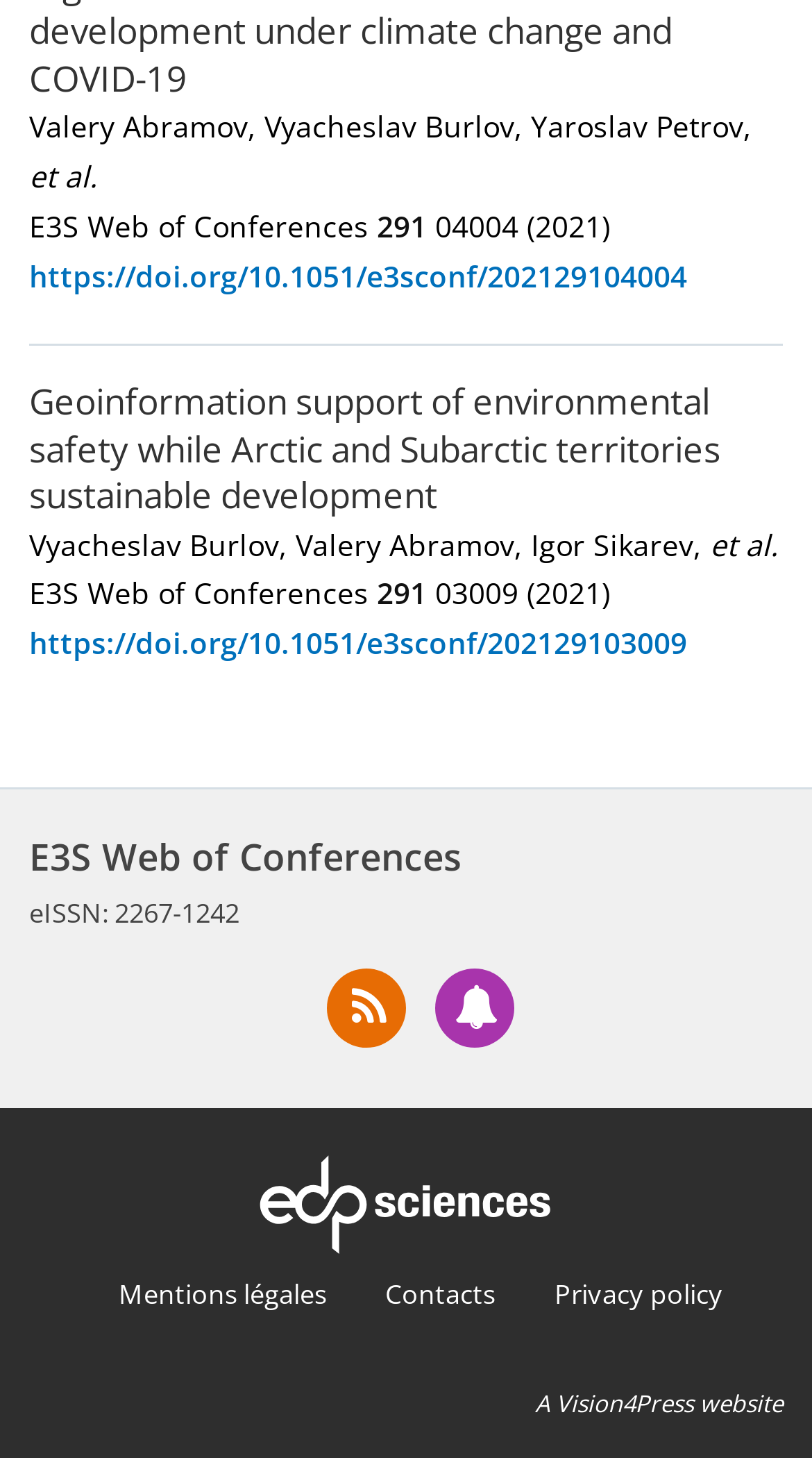Use one word or a short phrase to answer the question provided: 
What is the name of the publisher of E3S Web of Conferences?

EDP Sciences